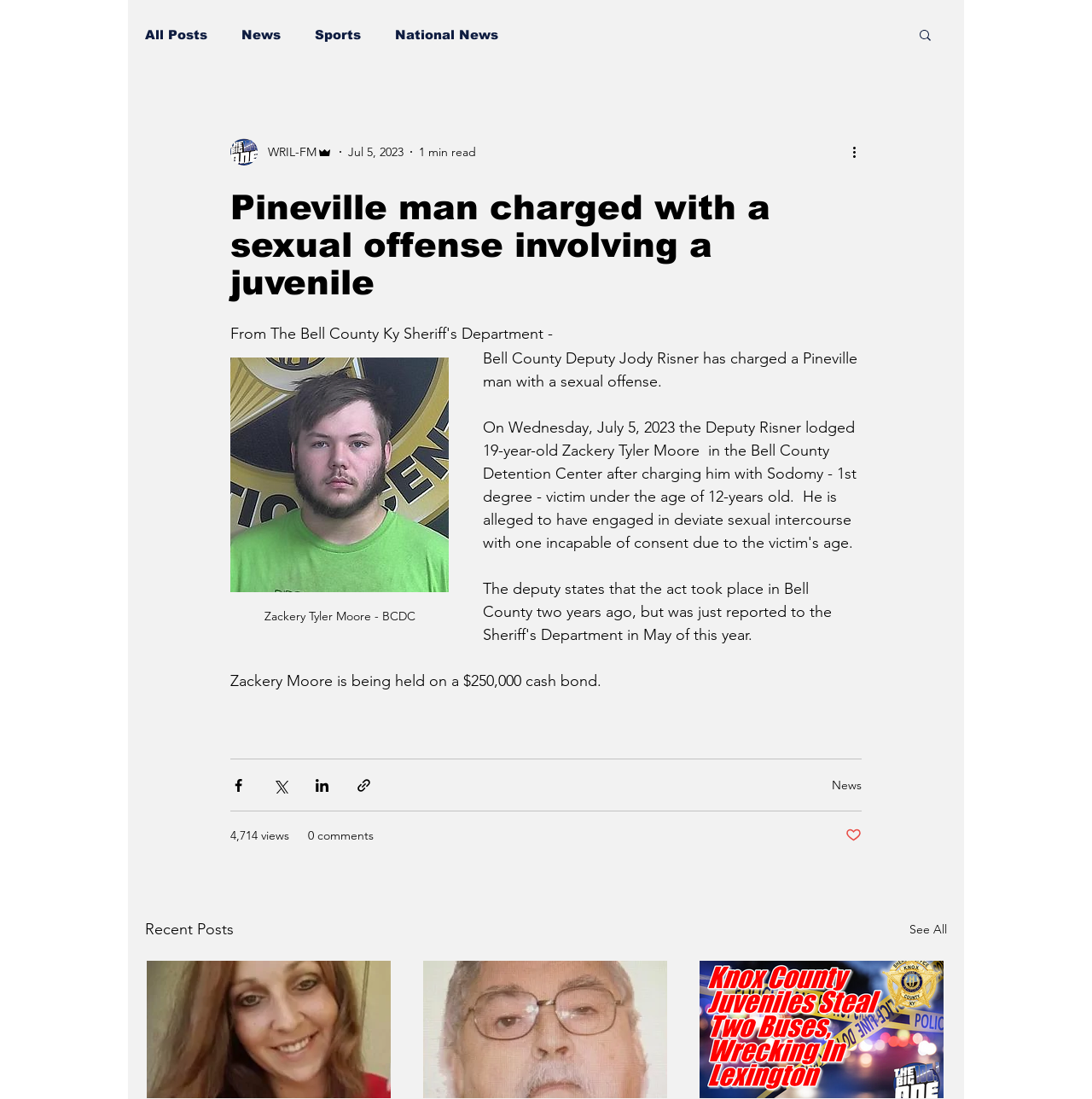Please determine the bounding box coordinates, formatted as (top-left x, top-left y, bottom-right x, bottom-right y), with all values as floating point numbers between 0 and 1. Identify the bounding box of the region described as: Zackery Tyler Moore - BCDC

[0.211, 0.325, 0.411, 0.583]